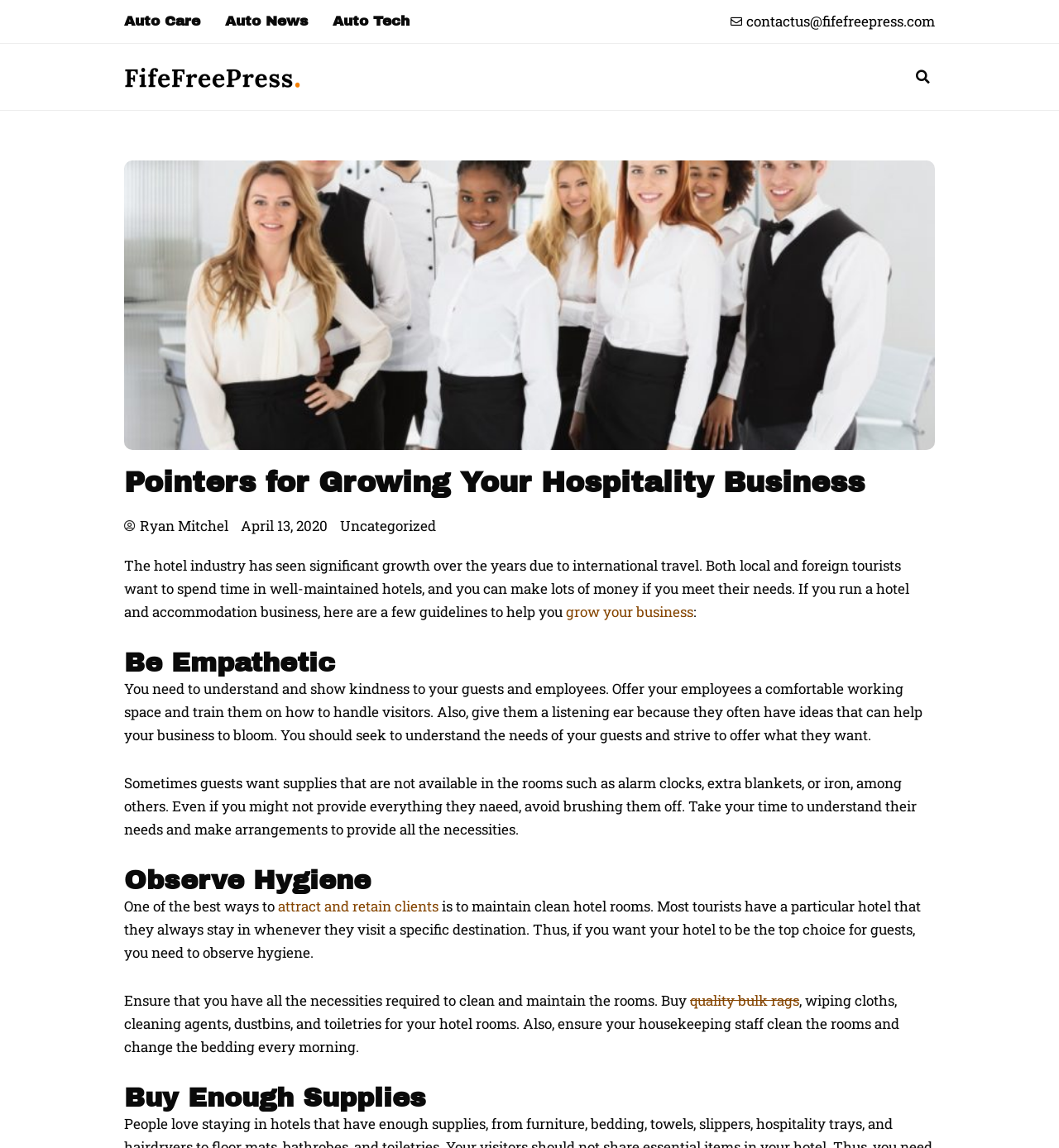Generate a thorough caption that explains the contents of the webpage.

This webpage is about growing a hospitality business, specifically a hotel accommodation business. At the top, there are several links to other sections of the website, including "Auto Care", "Auto News", and "Auto Tech", as well as a link to the website's logo and a search bar. 

Below the top navigation, there is a large image of employees, followed by a heading that reads "Pointers for Growing Your Hospitality Business". The article is written by Ryan Mitchel and was published on April 13, 2020. 

The article begins by discussing the growth of the hotel industry and the potential for making money by meeting the needs of tourists. It then provides several guidelines for growing a hotel and accommodation business. 

The first guideline is to be empathetic towards guests and employees, providing a comfortable working space and training employees to handle visitors. The article also advises understanding the needs of guests and striving to offer what they want. 

The second guideline is to observe hygiene, maintaining clean hotel rooms to attract and retain clients. The article suggests ensuring that all necessary cleaning supplies are available, including quality bulk rags, wiping cloths, and toiletries. 

The third guideline is to buy enough supplies, including bedding and toiletries, to maintain the hotel rooms.